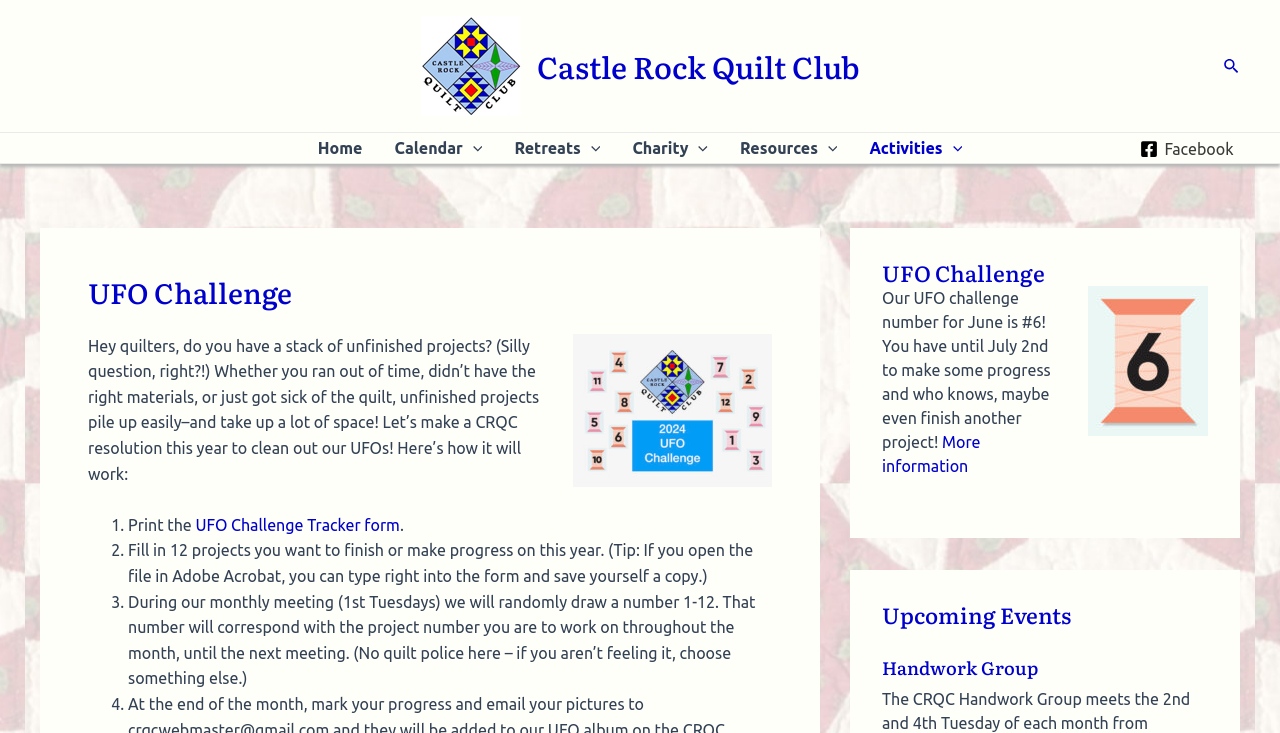By analyzing the image, answer the following question with a detailed response: What is the purpose of the UFO Challenge?

The purpose of the UFO Challenge can be inferred from the text on the webpage, which states 'Let’s make a CRQC resolution this year to clean out our UFOs!' and explains the rules of the challenge. The challenge is meant to encourage quilters to finish their unfinished projects.